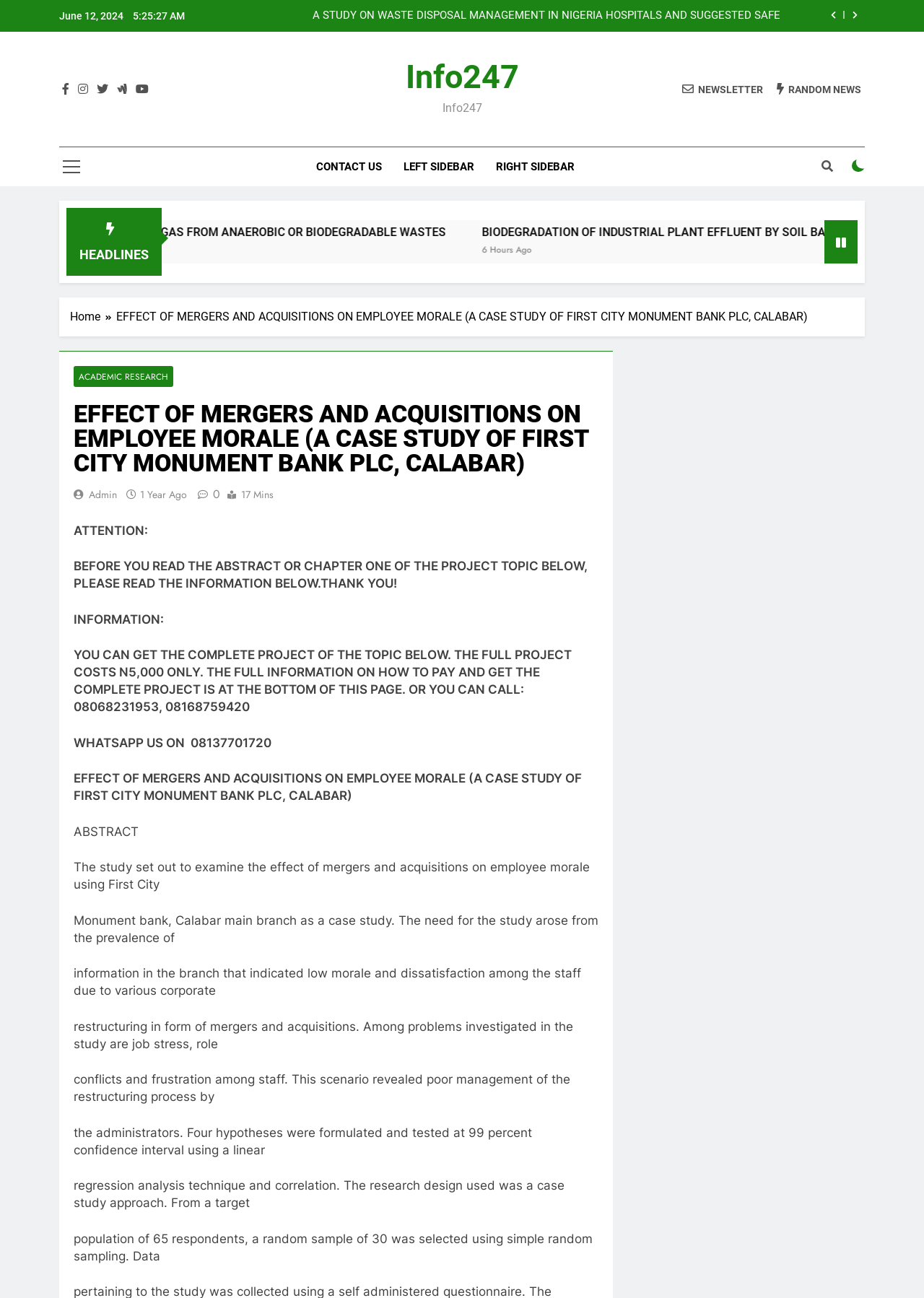Given the description Contact Us, predict the bounding box coordinates of the UI element. Ensure the coordinates are in the format (top-left x, top-left y, bottom-right x, bottom-right y) and all values are between 0 and 1.

[0.331, 0.113, 0.425, 0.143]